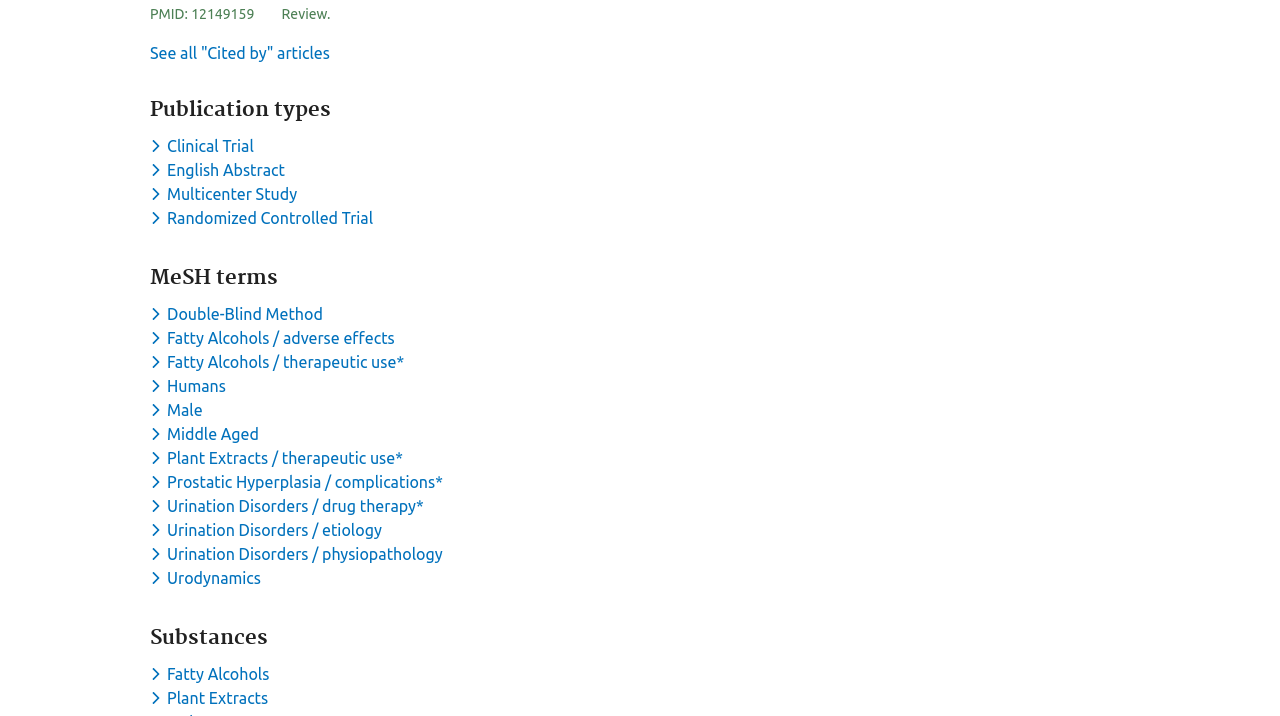Find the bounding box coordinates of the clickable region needed to perform the following instruction: "Toggle dropdown menu for keyword Fatty Alcohols". The coordinates should be provided as four float numbers between 0 and 1, i.e., [left, top, right, bottom].

[0.117, 0.929, 0.214, 0.954]